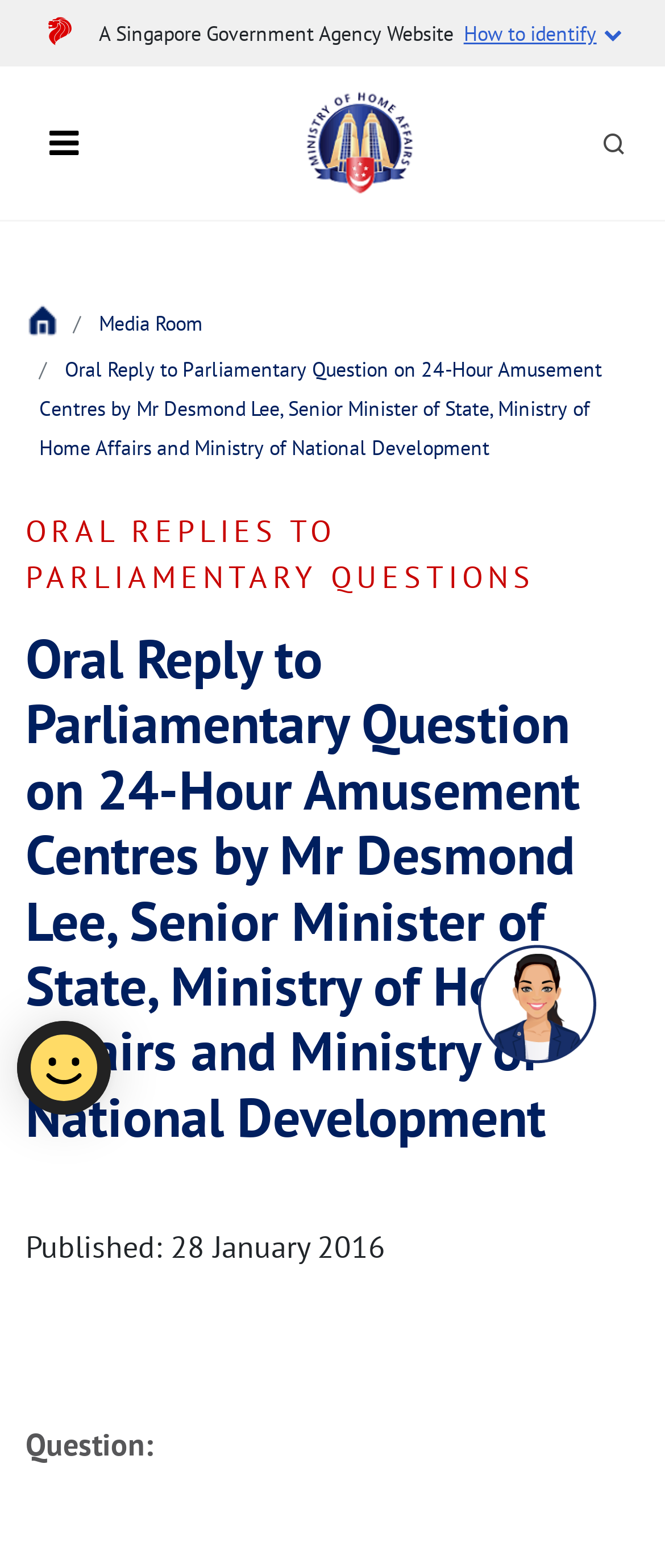Give a detailed account of the webpage.

The webpage is about an oral reply to a parliamentary question on 24-hour amusement centers by Mr. Desmond Lee, Senior Minister of State, Ministry of Home Affairs and Ministry of National Development. 

At the top left corner, there is a link with an icon, followed by a static text "A Singapore Government Agency Website" and another static text "How to identify" to its right. Below these elements, there is a button to toggle navigation and an MHA logo, which is an image, to its right. 

On the top right corner, there is a search button. Below the search button, there are several links, including "Home Page", "Media Room", and "Parliamentary", which contains the title of the oral reply. 

The main content of the webpage starts with a heading that repeats the title of the oral reply, followed by another heading. Below these headings, there is a static text "ORAL REPLIES TO PARLIAMENTARY QUESTIONS". 

The oral reply itself is presented in a long block of text, with a published date "28 January 2016" above it. The question being replied to is indicated by a static text "Question:". 

At the bottom right corner, there is an image of a Bot Launcher. There is also a help button "Help us improve popup" at the bottom left corner, which contains a small image.